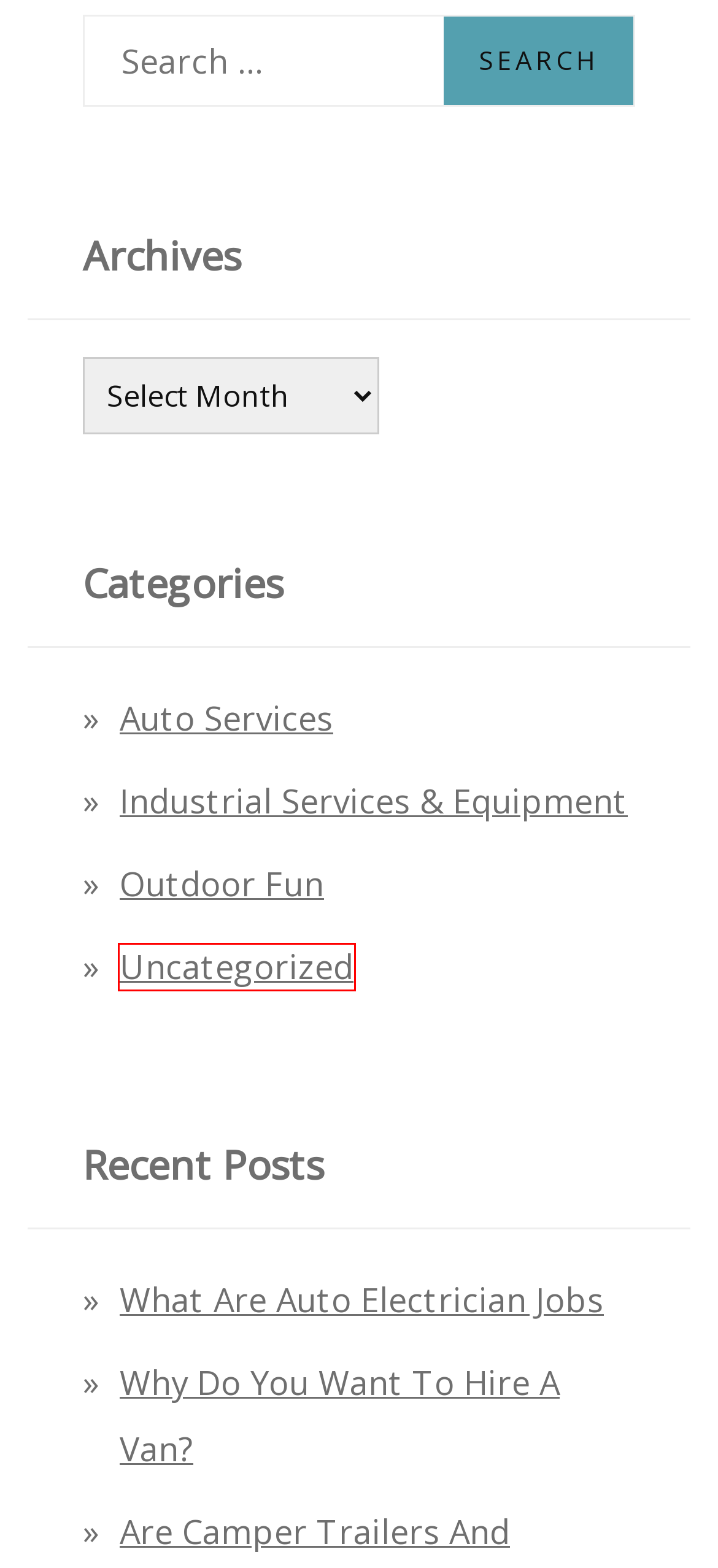You have a screenshot of a webpage with a red bounding box around a UI element. Determine which webpage description best matches the new webpage that results from clicking the element in the bounding box. Here are the candidates:
A. Camper Trailers – Versatile Equipment – Ed Cahoon
B. Ed Cahoon – Meet The Right Mechanic
C. What Are Auto Electrician Jobs – Ed Cahoon
D. 3 Ways To Earn From Scrap Cars – Ed Cahoon
E. Auto Services – Ed Cahoon
F. Uncategorized – Ed Cahoon
G. Why Do You Want To Hire A Van? – Ed Cahoon
H. Industrial Services & Equipment – Ed Cahoon

F